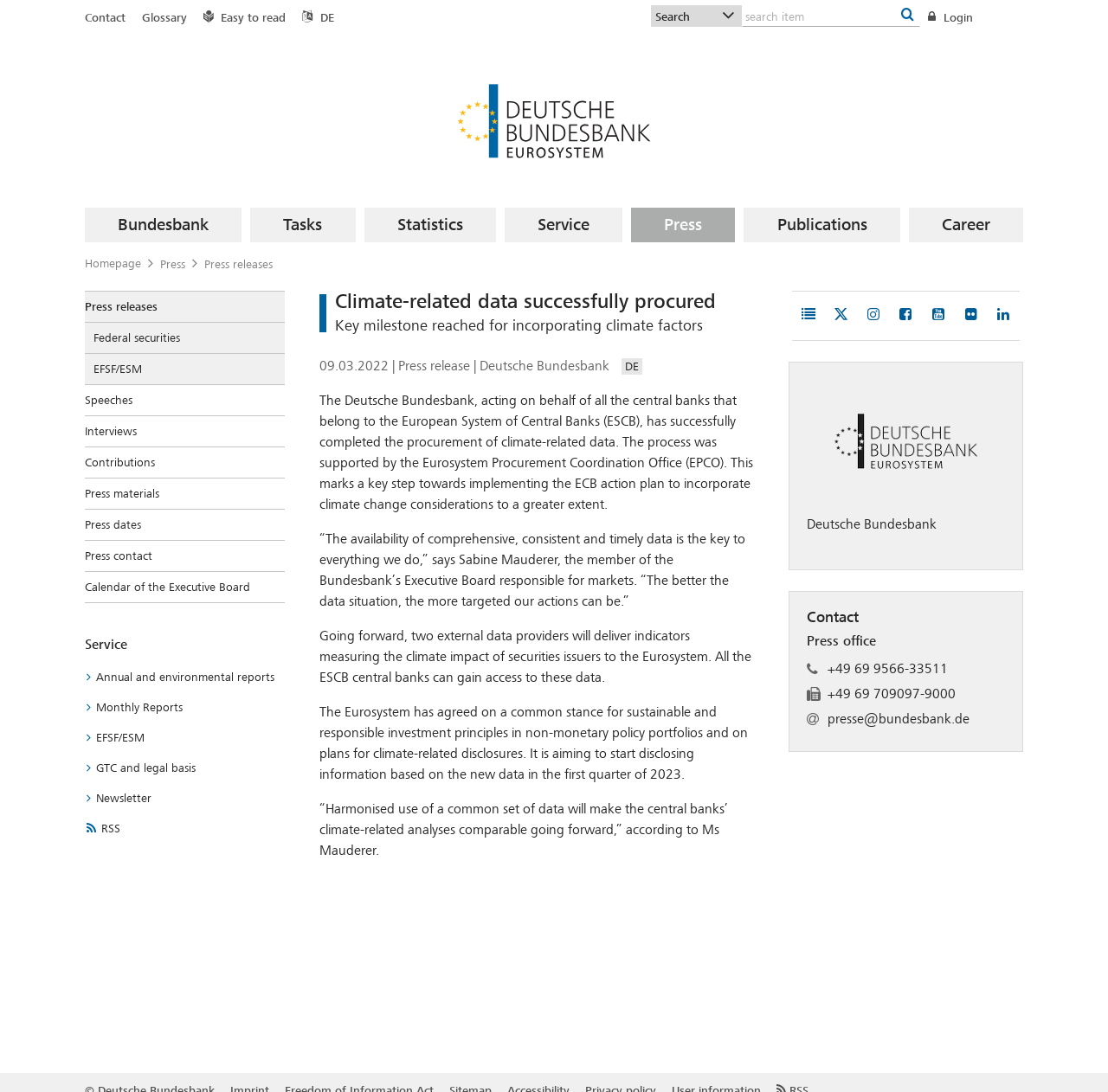Please specify the bounding box coordinates of the area that should be clicked to accomplish the following instruction: "Click on the 'Contact' link". The coordinates should consist of four float numbers between 0 and 1, i.e., [left, top, right, bottom].

[0.077, 0.0, 0.12, 0.032]